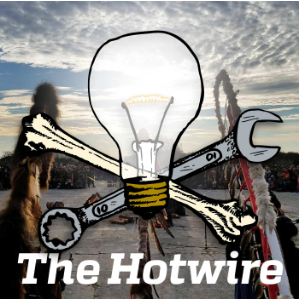Please reply with a single word or brief phrase to the question: 
What is represented by the wrench and gear?

Practical tools and activism